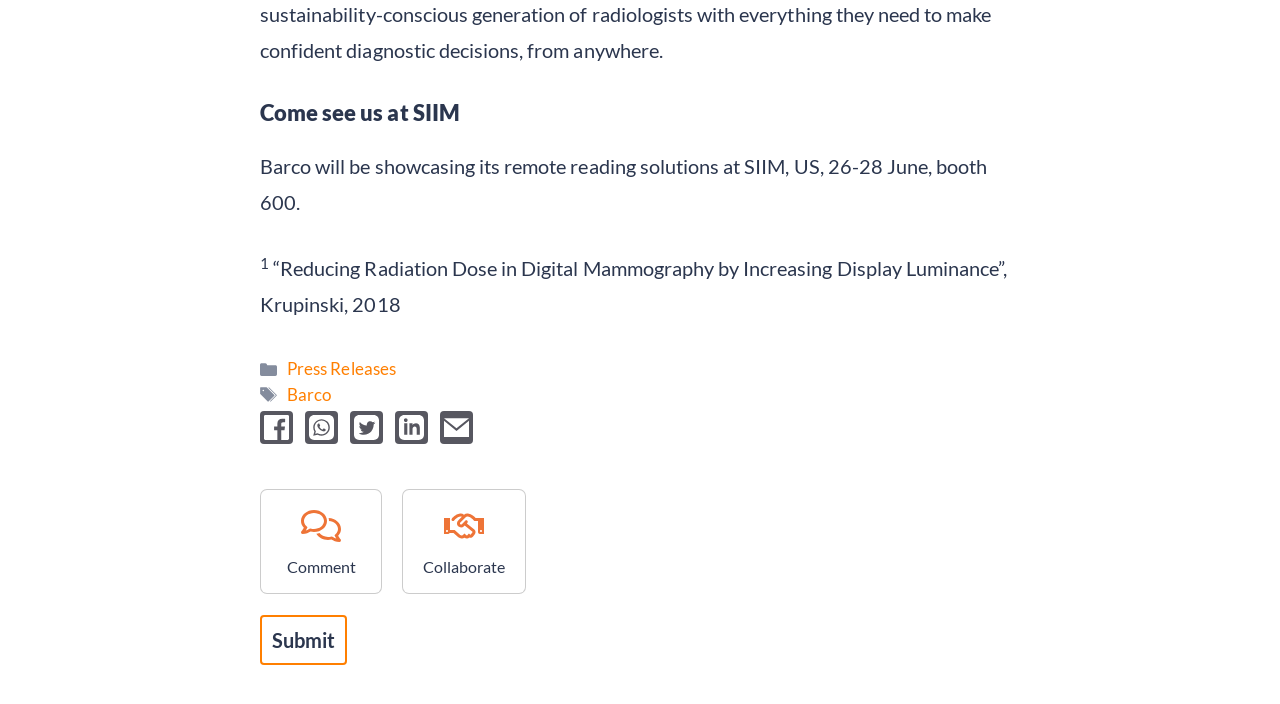What is the purpose of the button at the bottom of the webpage?
Give a one-word or short phrase answer based on the image.

Submit